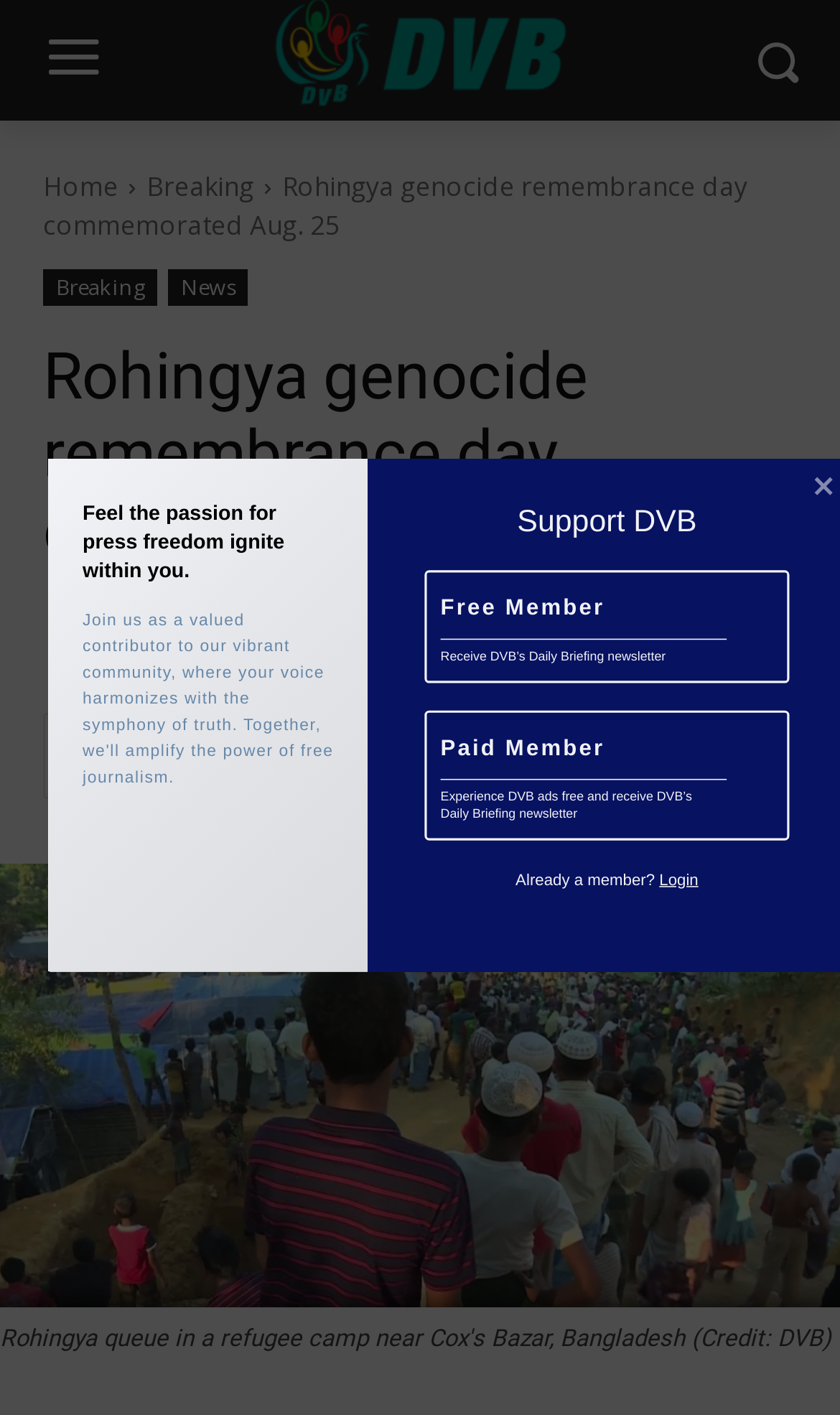Provide the bounding box coordinates of the HTML element described as: "Copy URL". The bounding box coordinates should be four float numbers between 0 and 1, i.e., [left, top, right, bottom].

[0.803, 0.504, 0.905, 0.565]